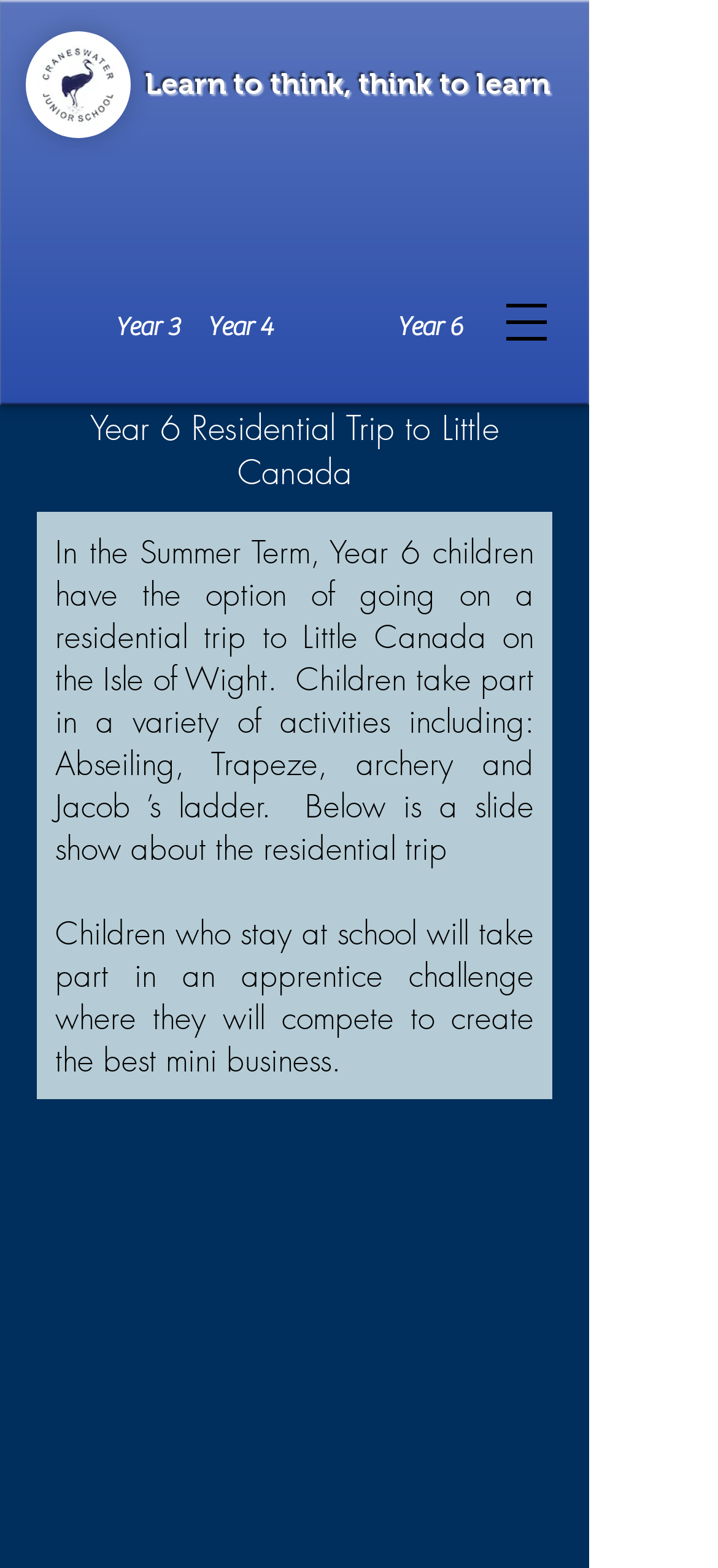Answer the question using only one word or a concise phrase: What is the age range of the students?

Year 3 to Year 6